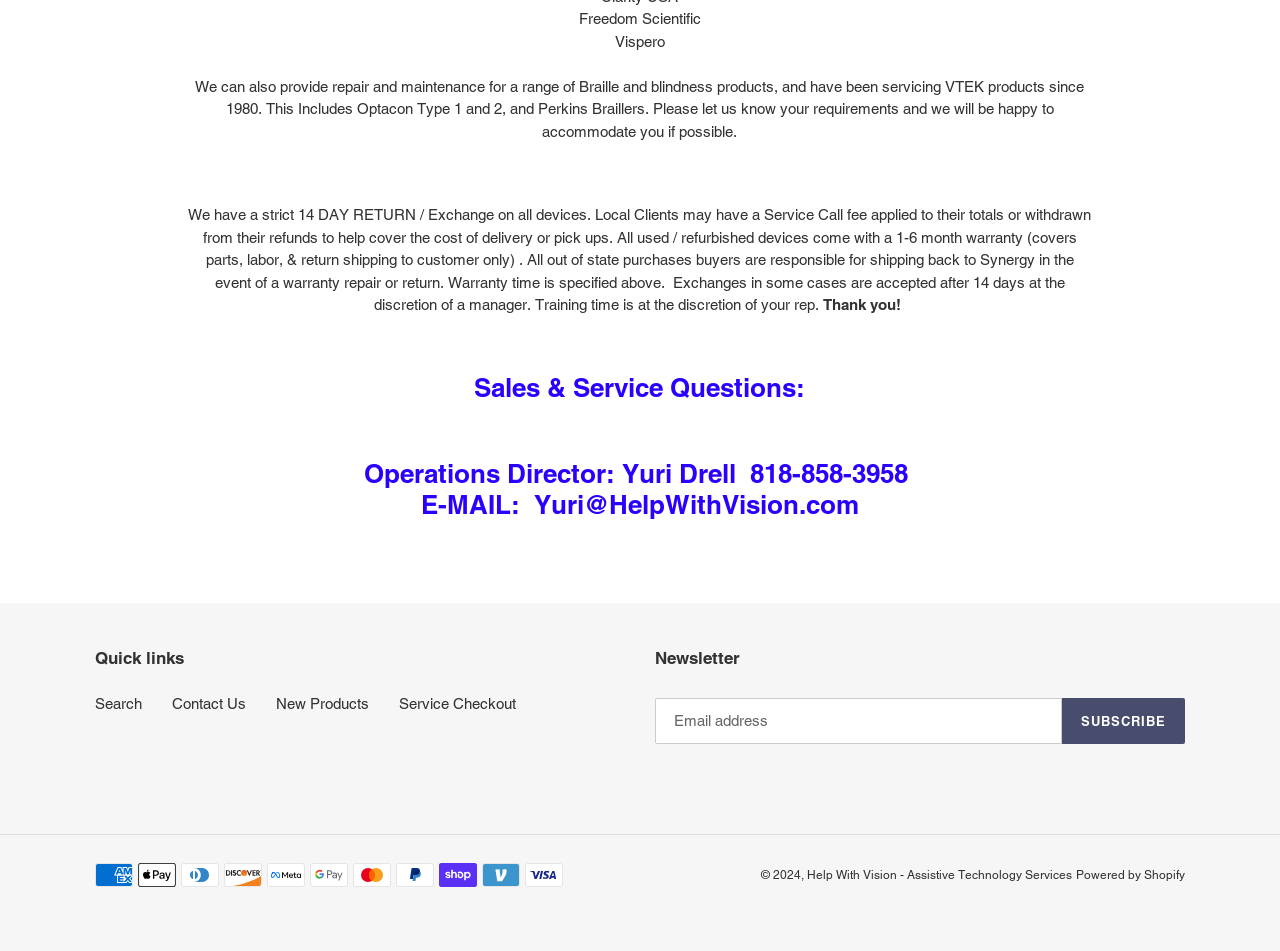What is the company name?
From the image, respond using a single word or phrase.

Freedom Scientific